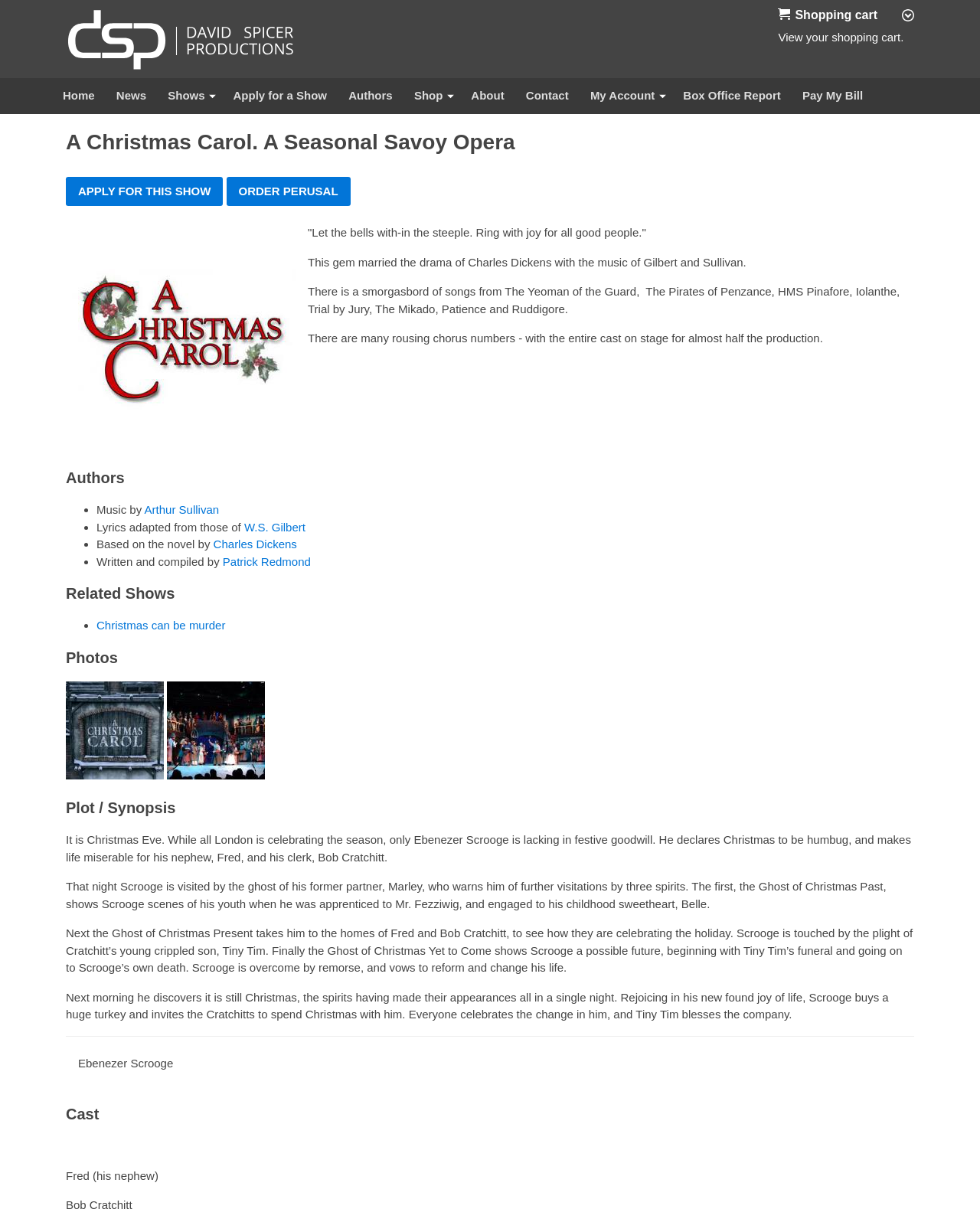Pinpoint the bounding box coordinates of the area that should be clicked to complete the following instruction: "Learn about authors". The coordinates must be given as four float numbers between 0 and 1, i.e., [left, top, right, bottom].

[0.067, 0.386, 0.933, 0.405]